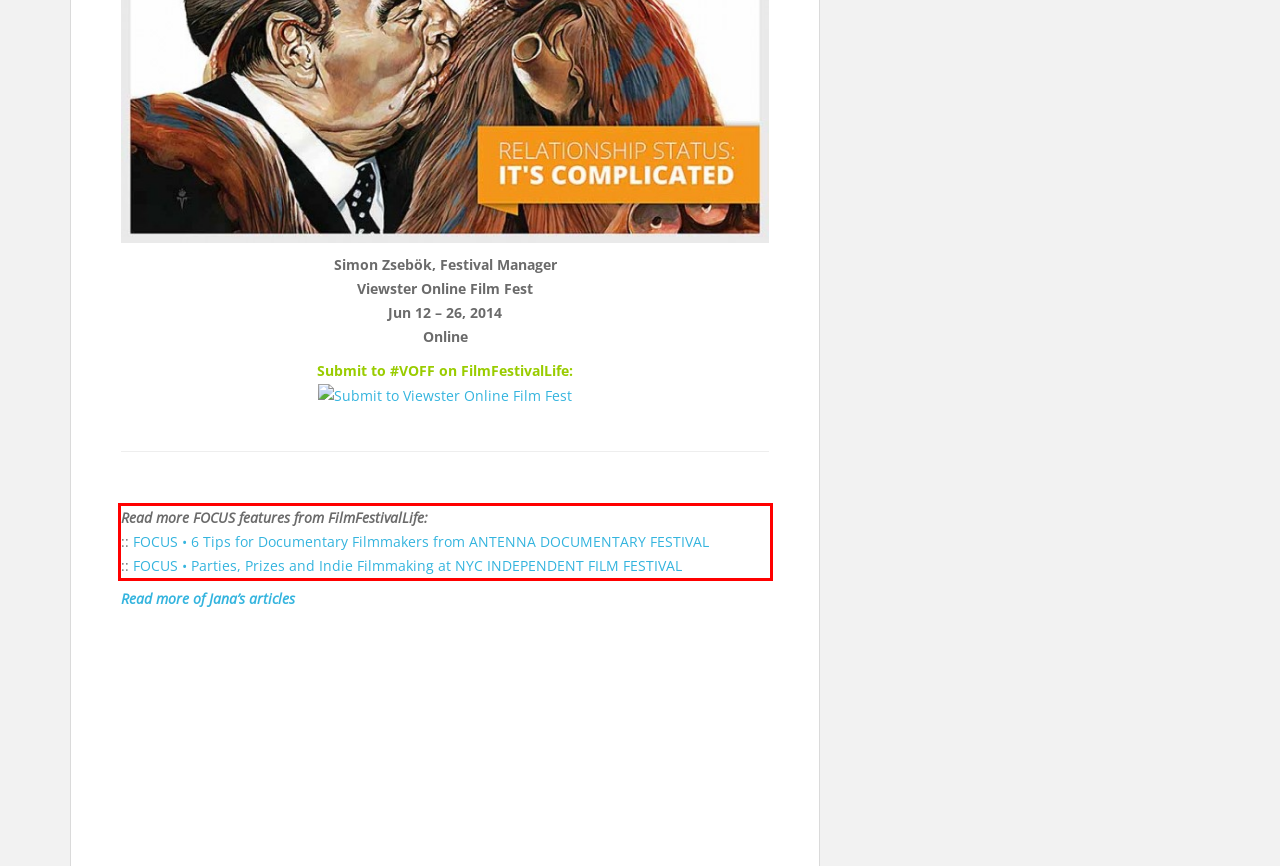Please examine the screenshot of the webpage and read the text present within the red rectangle bounding box.

Read more FOCUS features from FilmFestivalLife: :: FOCUS • 6 Tips for Documentary Filmmakers from ANTENNA DOCUMENTARY FESTIVAL :: FOCUS • Parties, Prizes and Indie Filmmaking at NYC INDEPENDENT FILM FESTIVAL